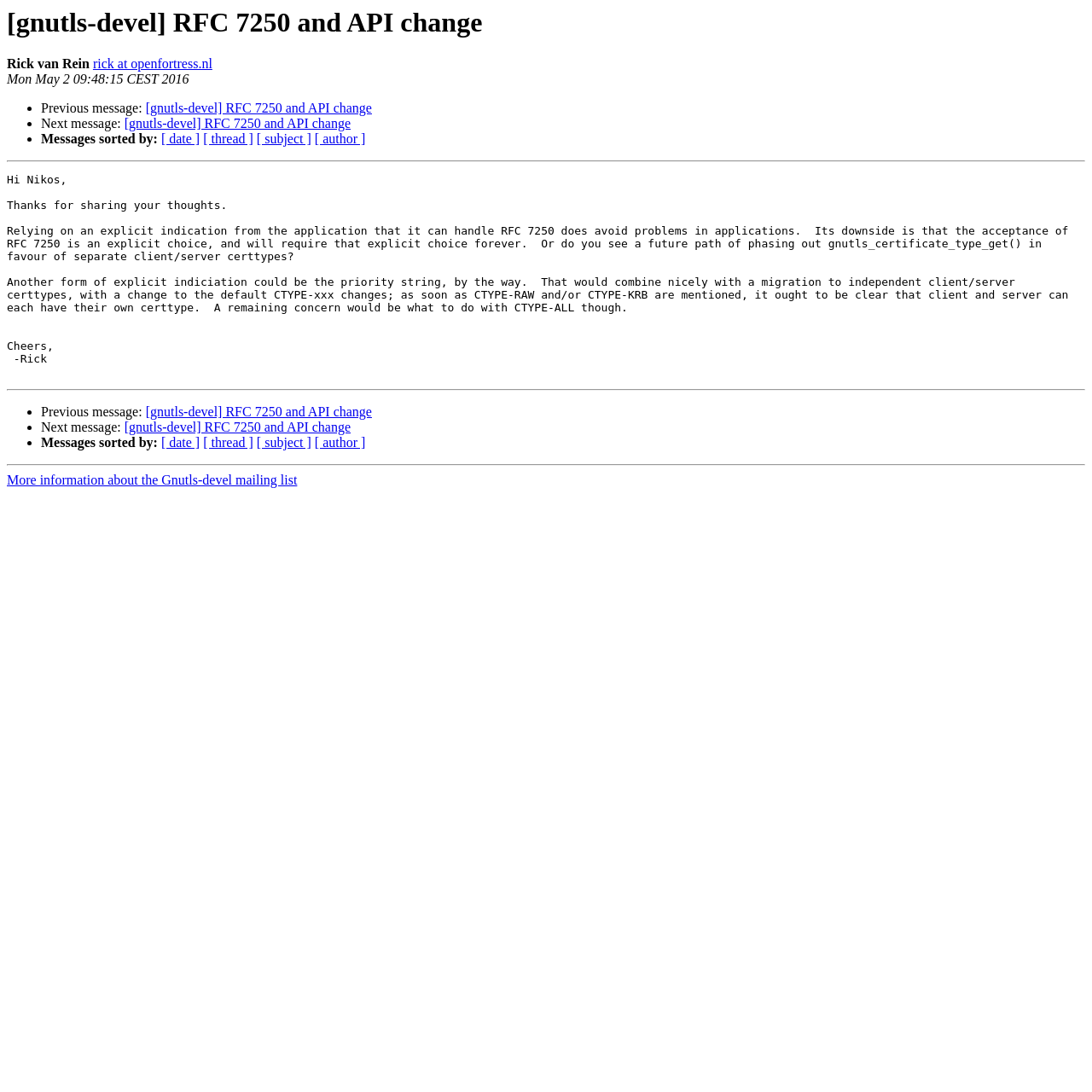Locate the bounding box coordinates of the item that should be clicked to fulfill the instruction: "Click on the link to view previous message".

[0.038, 0.093, 0.133, 0.106]